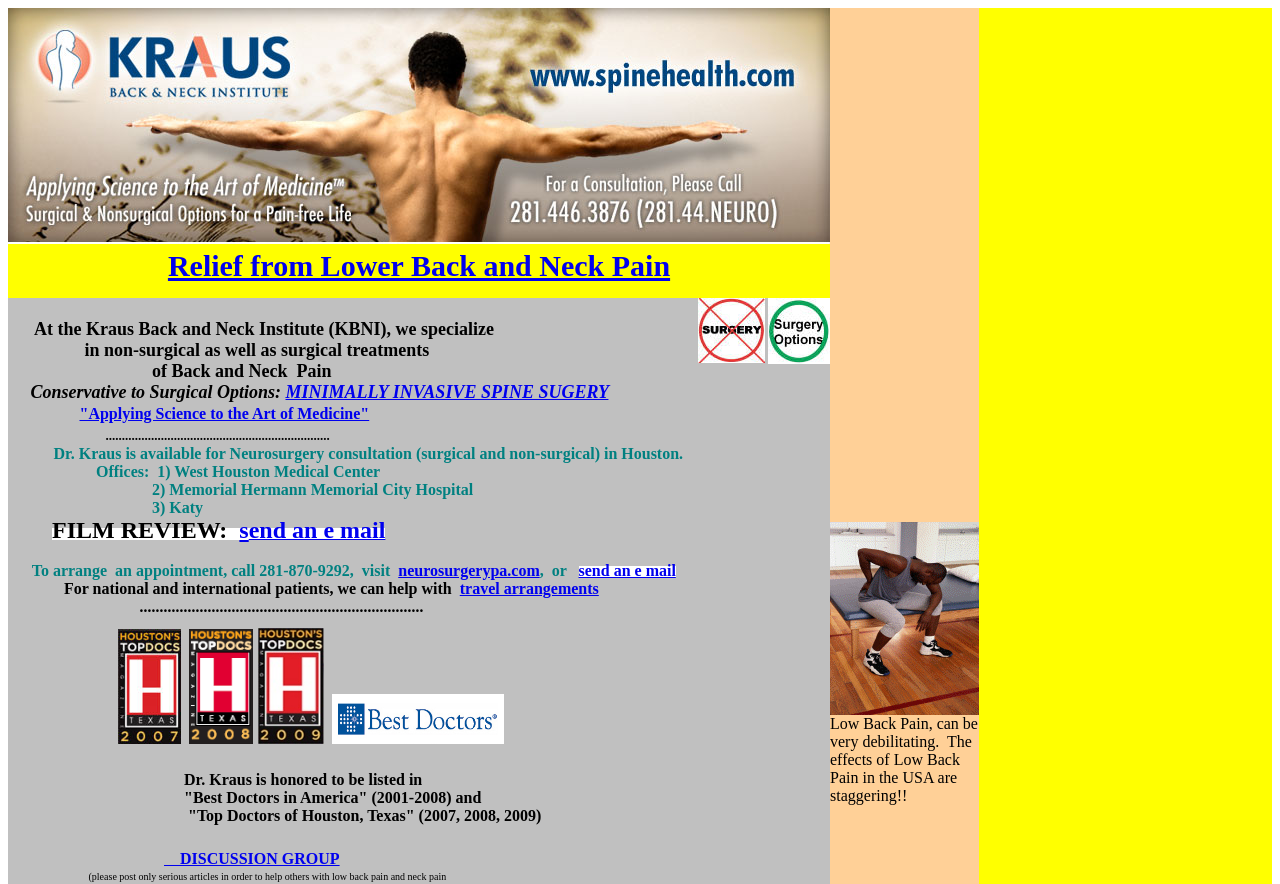Could you locate the bounding box coordinates for the section that should be clicked to accomplish this task: "Get directions to the UAE office".

None